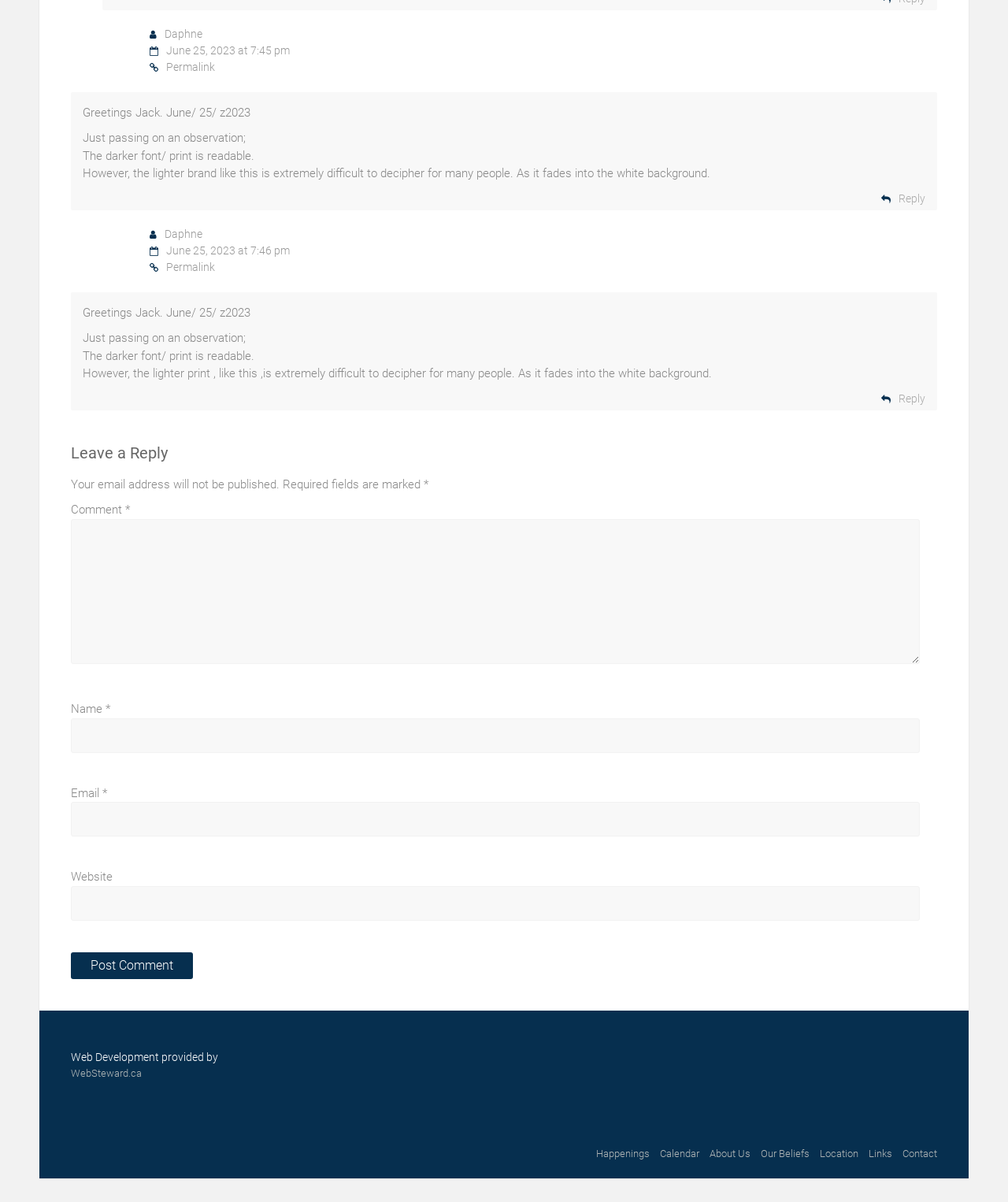Using the provided element description: "Happenings", identify the bounding box coordinates. The coordinates should be four floats between 0 and 1 in the order [left, top, right, bottom].

[0.591, 0.955, 0.645, 0.965]